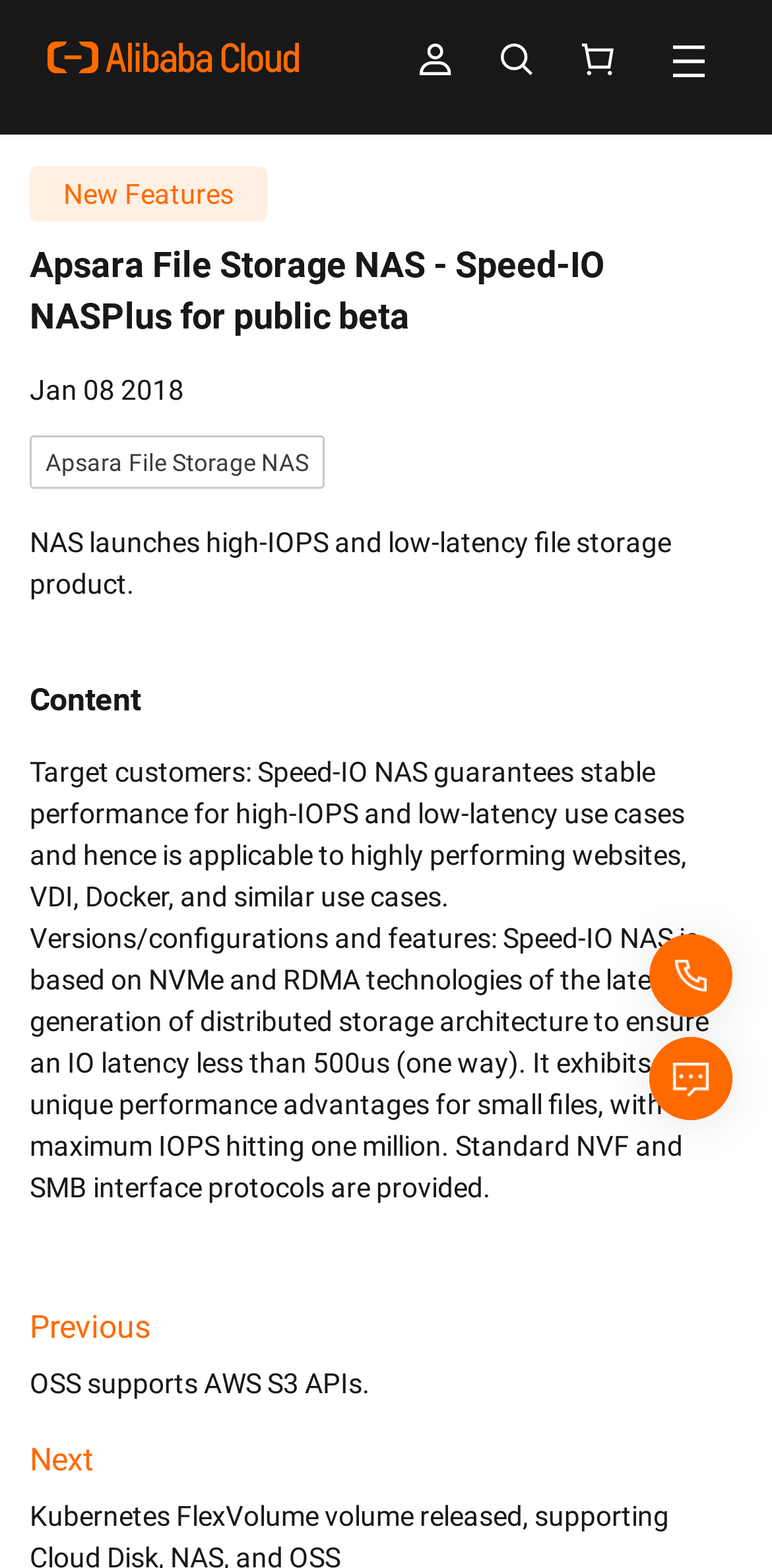What is the target customer for Speed-IO NAS?
Based on the screenshot, give a detailed explanation to answer the question.

I found the answer by reading the text 'Target customers: Speed-IO NAS guarantees stable performance for high-IOPS and low-latency use cases and hence is applicable to highly performing websites, VDI, Docker, and similar use cases.' which mentions that the target customers for Speed-IO NAS are highly performing websites, VDI, Docker, and similar use cases.